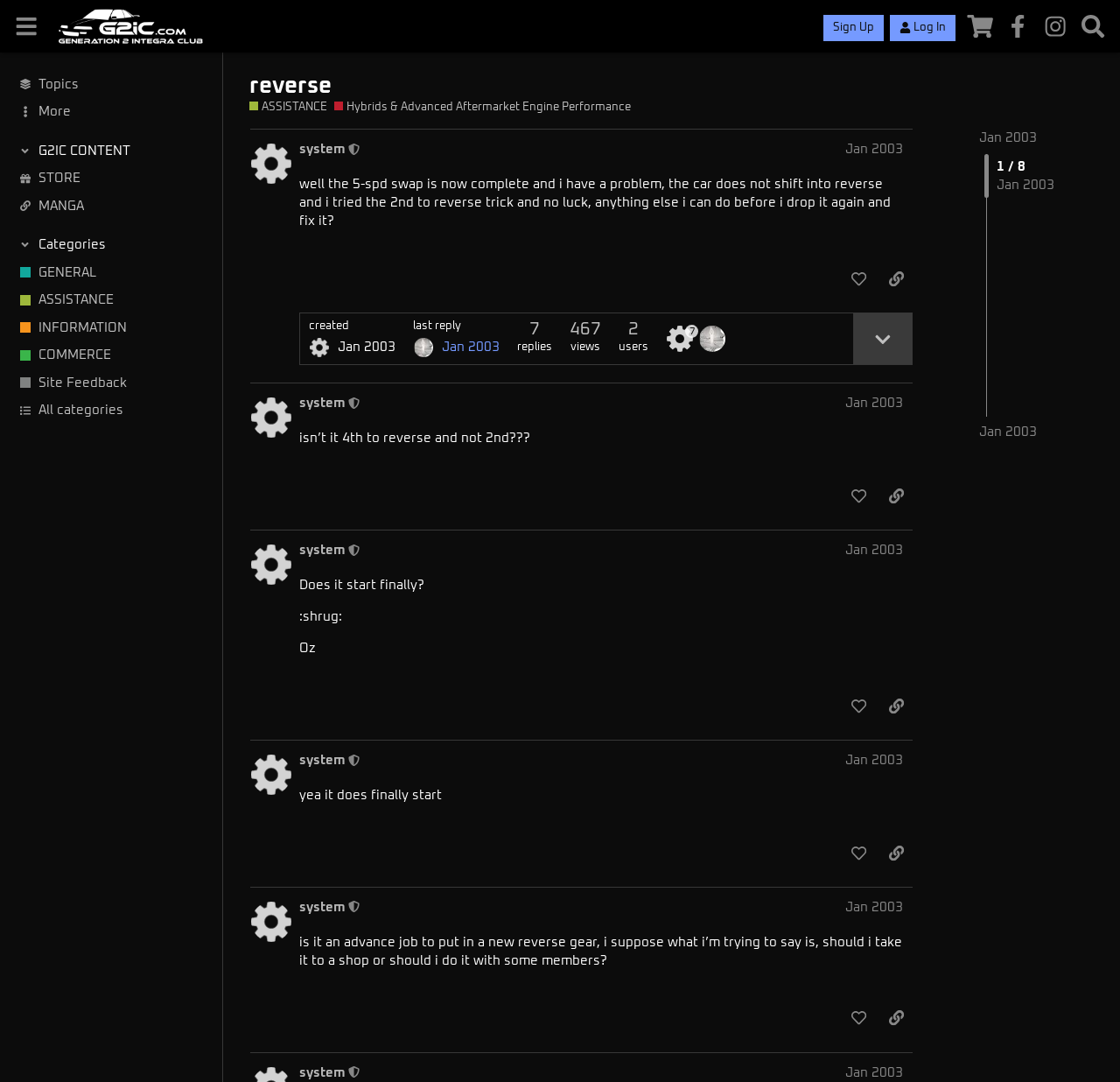Utilize the information from the image to answer the question in detail:
How many posts are there in this topic?

The number of posts can be determined by counting the number of regions with the label 'post #X by @system', where X is a number. In this case, there are three such regions.